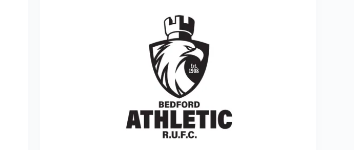What is positioned below the emblem?
Using the visual information, reply with a single word or short phrase.

text 'BEDFORD ATHLETIC'